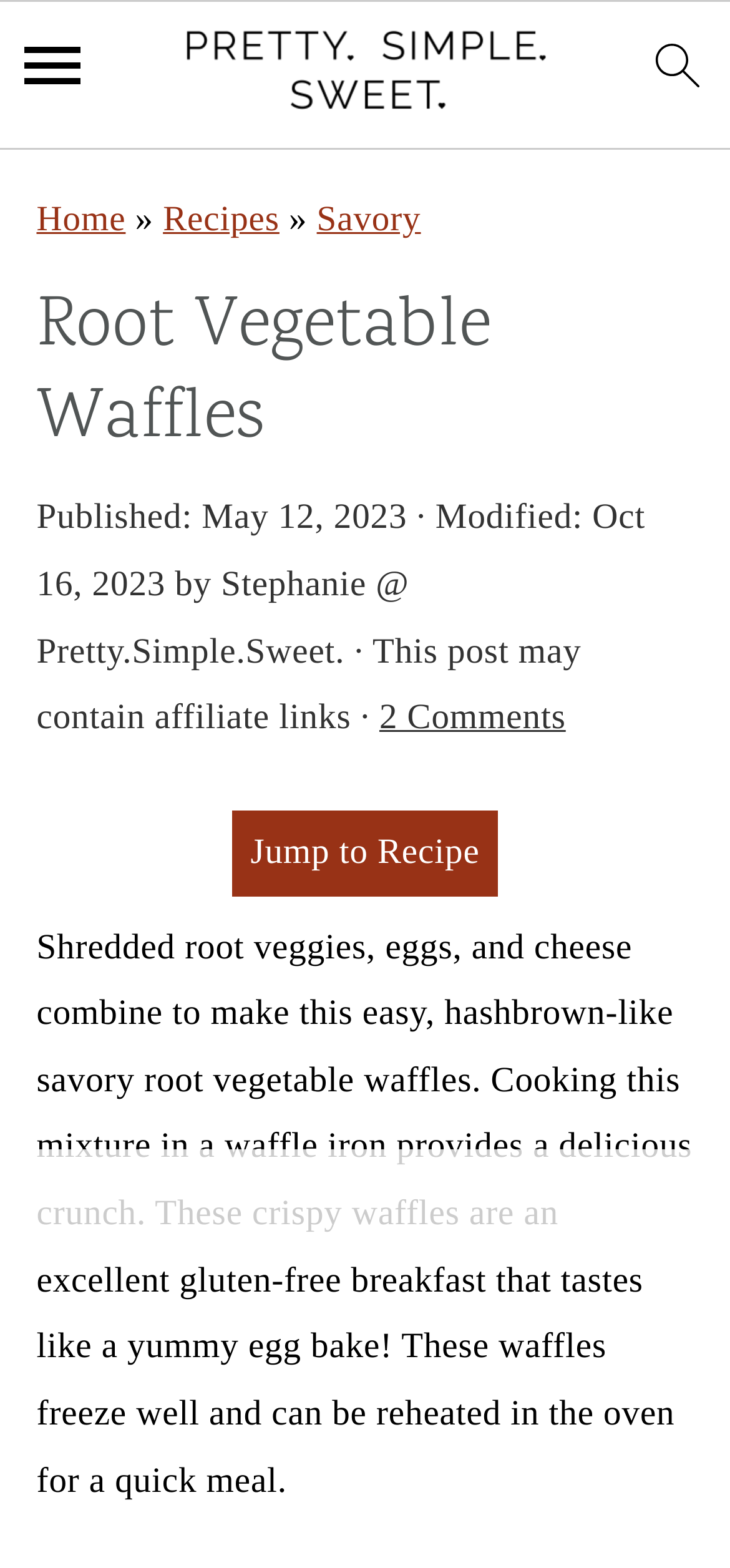Provide a thorough description of the webpage you see.

This webpage is about a recipe for Root Vegetable Waffles. At the top, there are three "Skip to" links, allowing users to navigate to primary navigation, main content, or primary sidebar. Next to these links, there is a menu icon and a search icon, both accompanied by images. 

Below these icons, there is a navigation section with breadcrumbs, showing the path "Home » Recipes » Savory". 

The main content area has a header section with the title "Root Vegetable Waffles" and some metadata, including the publication date, modification date, and author information. 

Following the header, there is a brief introduction to the recipe, describing the dish as a gluten-free breakfast option made with shredded root veggies, eggs, and cheese, cooked in a waffle iron. 

On the right side of the introduction, there is a "Jump to Recipe" link, allowing users to skip to the recipe section. 

At the bottom of the page, there is an advertisement iframe.